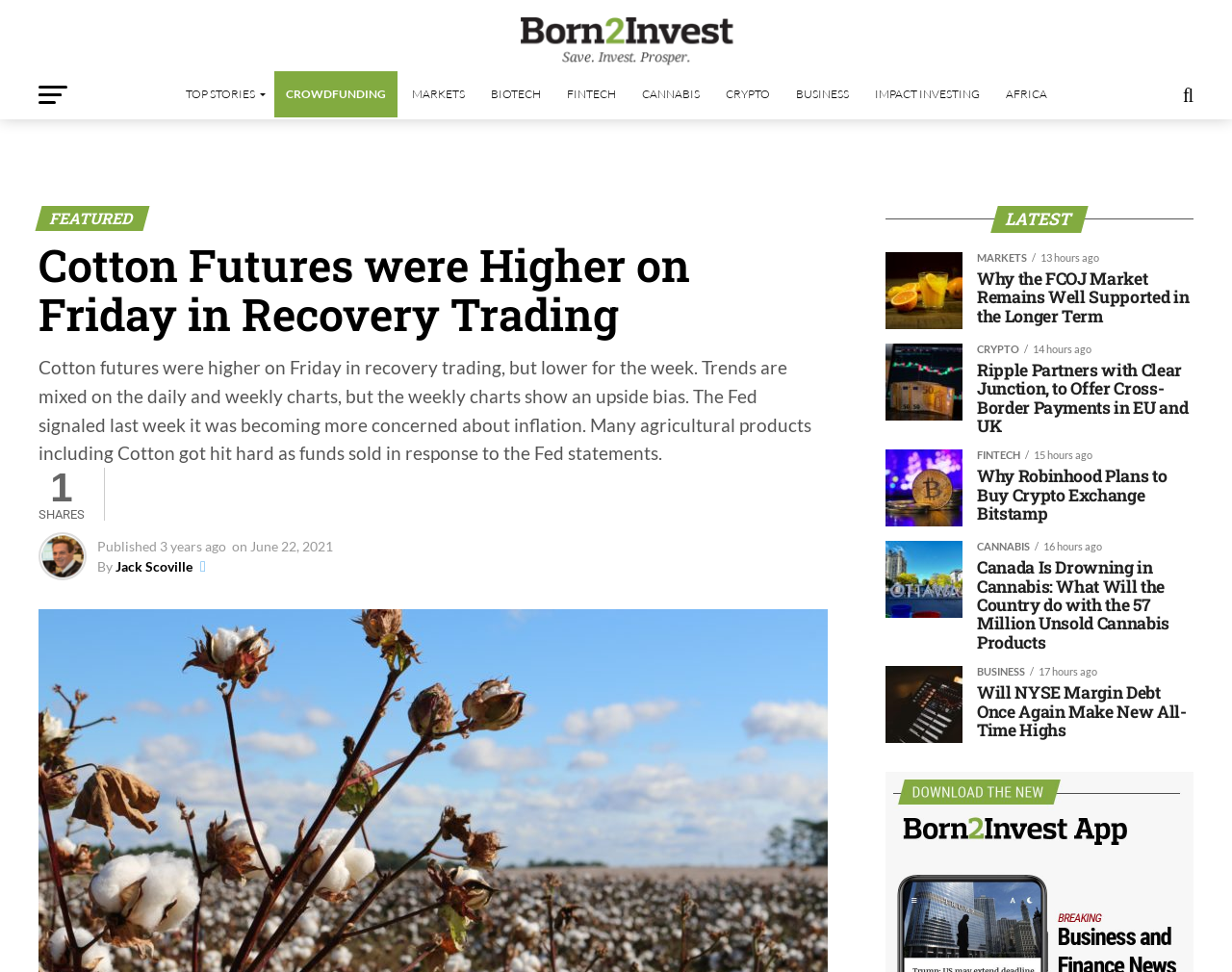What is the topic of the featured article?
Answer the question with a single word or phrase derived from the image.

Cotton Futures